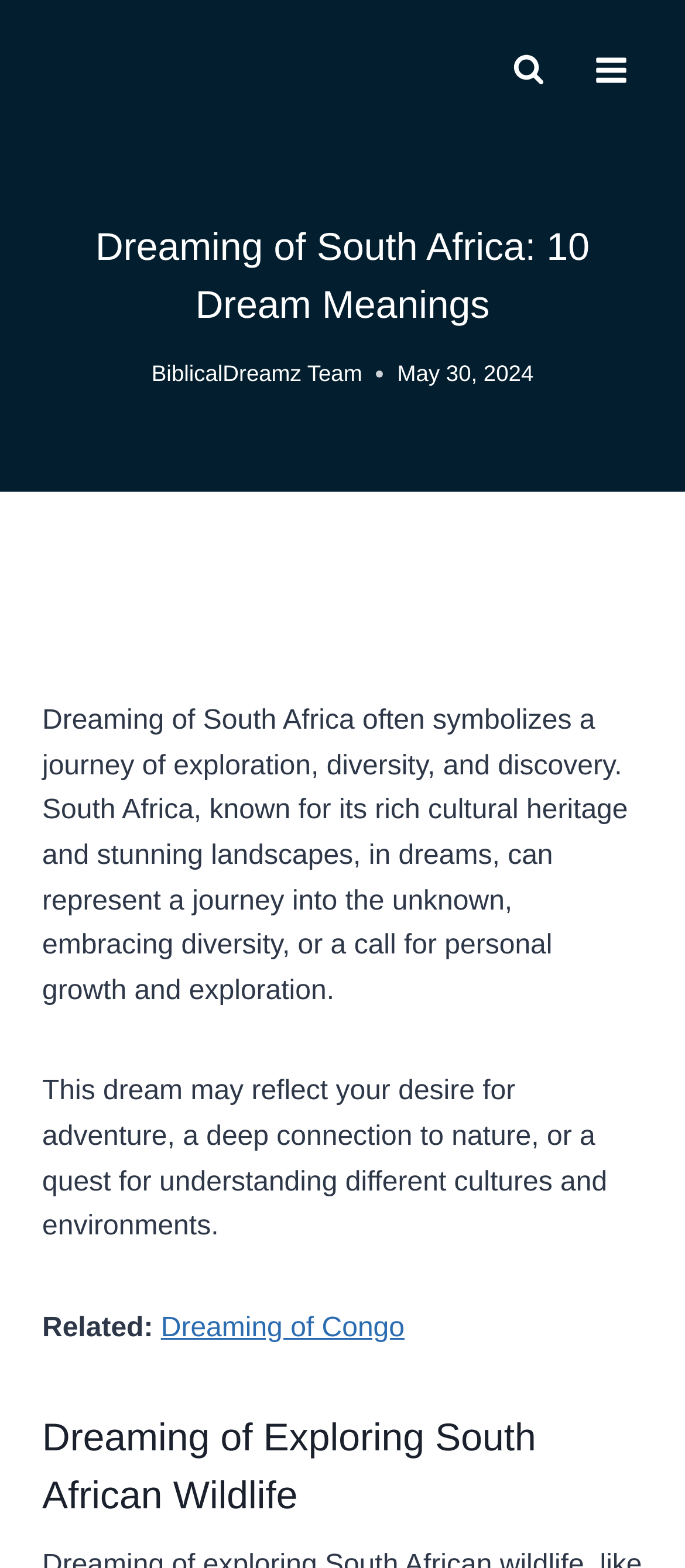Determine the bounding box of the UI element mentioned here: "Dreaming of Congo". The coordinates must be in the format [left, top, right, bottom] with values ranging from 0 to 1.

[0.235, 0.837, 0.591, 0.856]